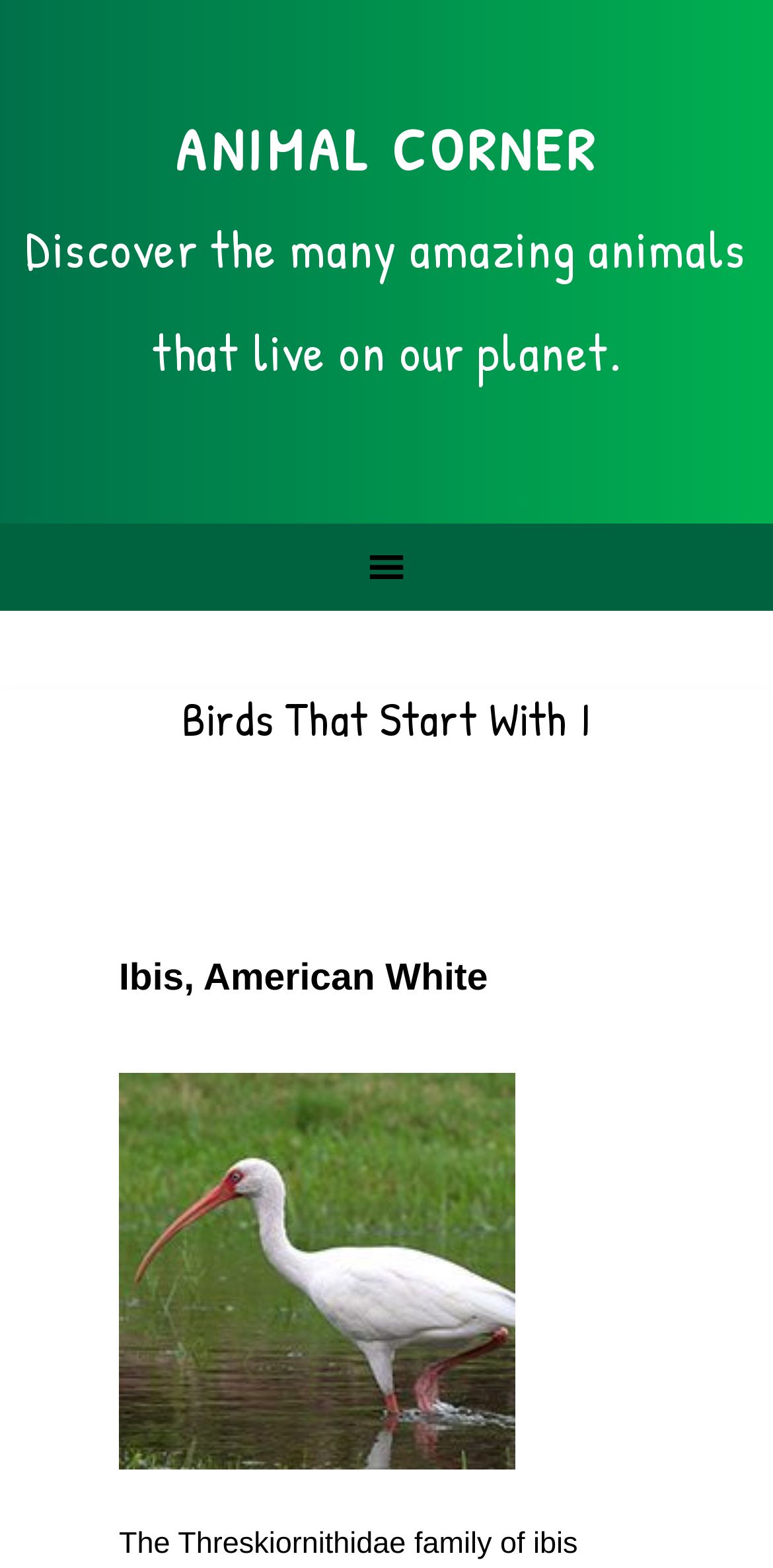Provide the text content of the webpage's main heading.

Birds That Start With I